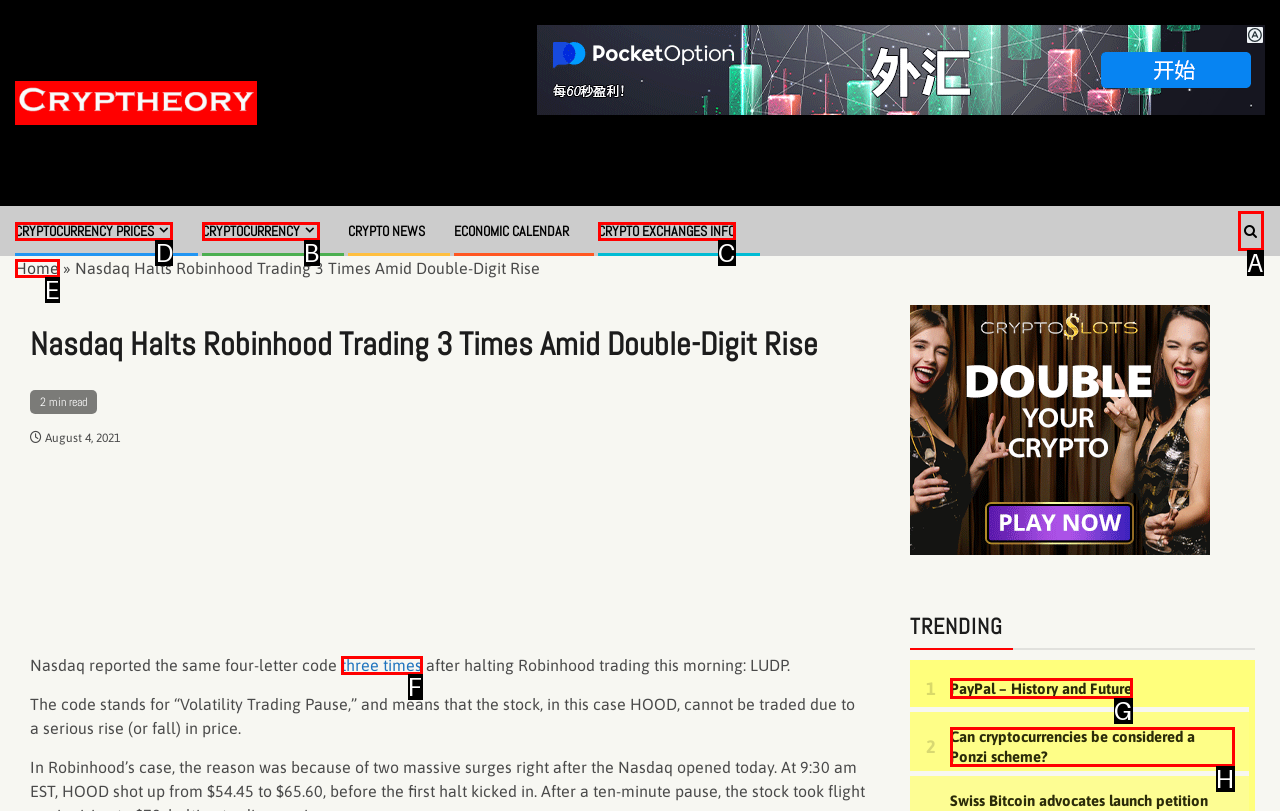Determine which HTML element to click to execute the following task: Click on Apple Community Link 3 Answer with the letter of the selected option.

None